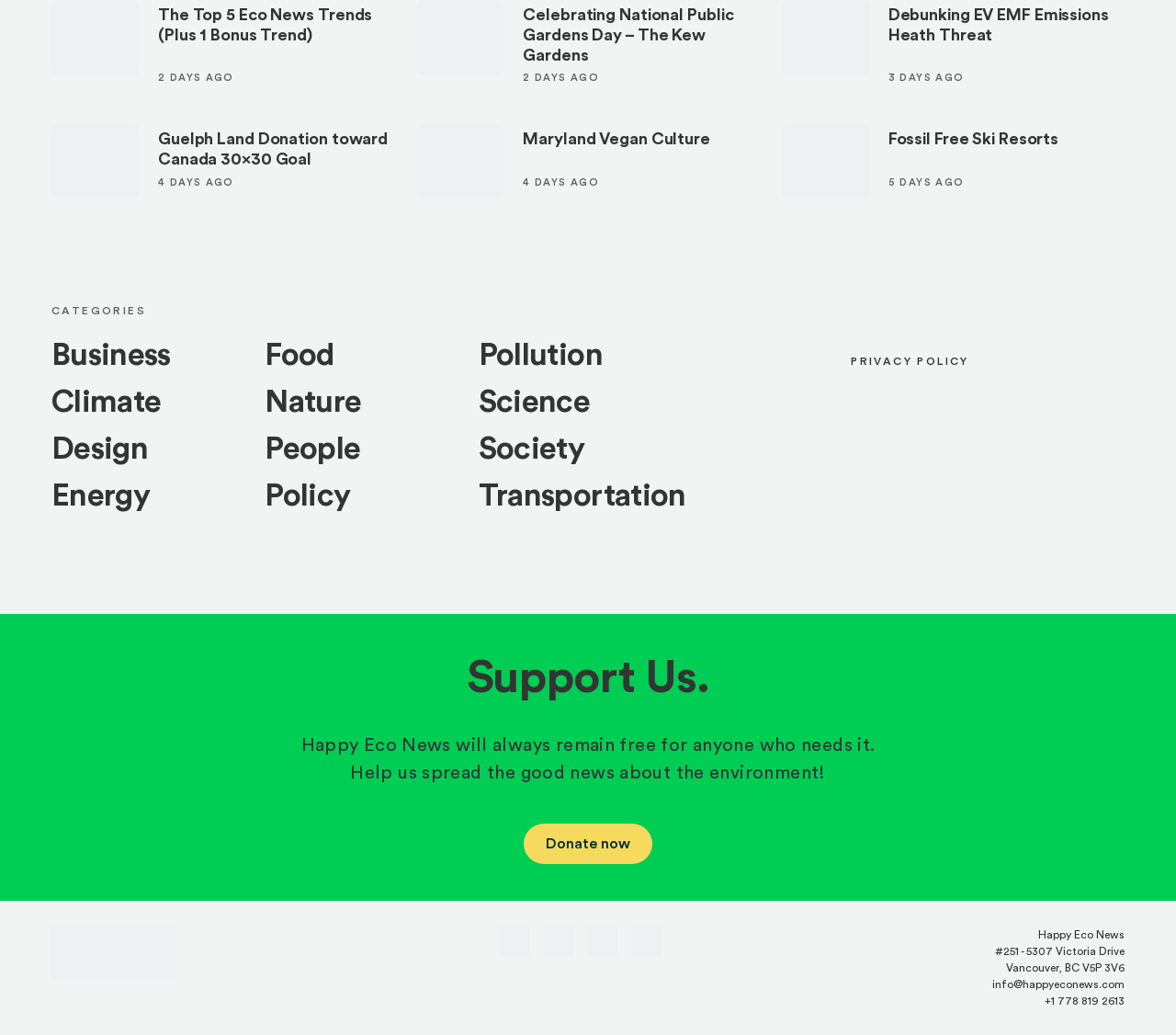Identify the bounding box coordinates of the region that needs to be clicked to carry out this instruction: "Donate now to support Happy Eco News". Provide these coordinates as four float numbers ranging from 0 to 1, i.e., [left, top, right, bottom].

[0.445, 0.795, 0.555, 0.834]